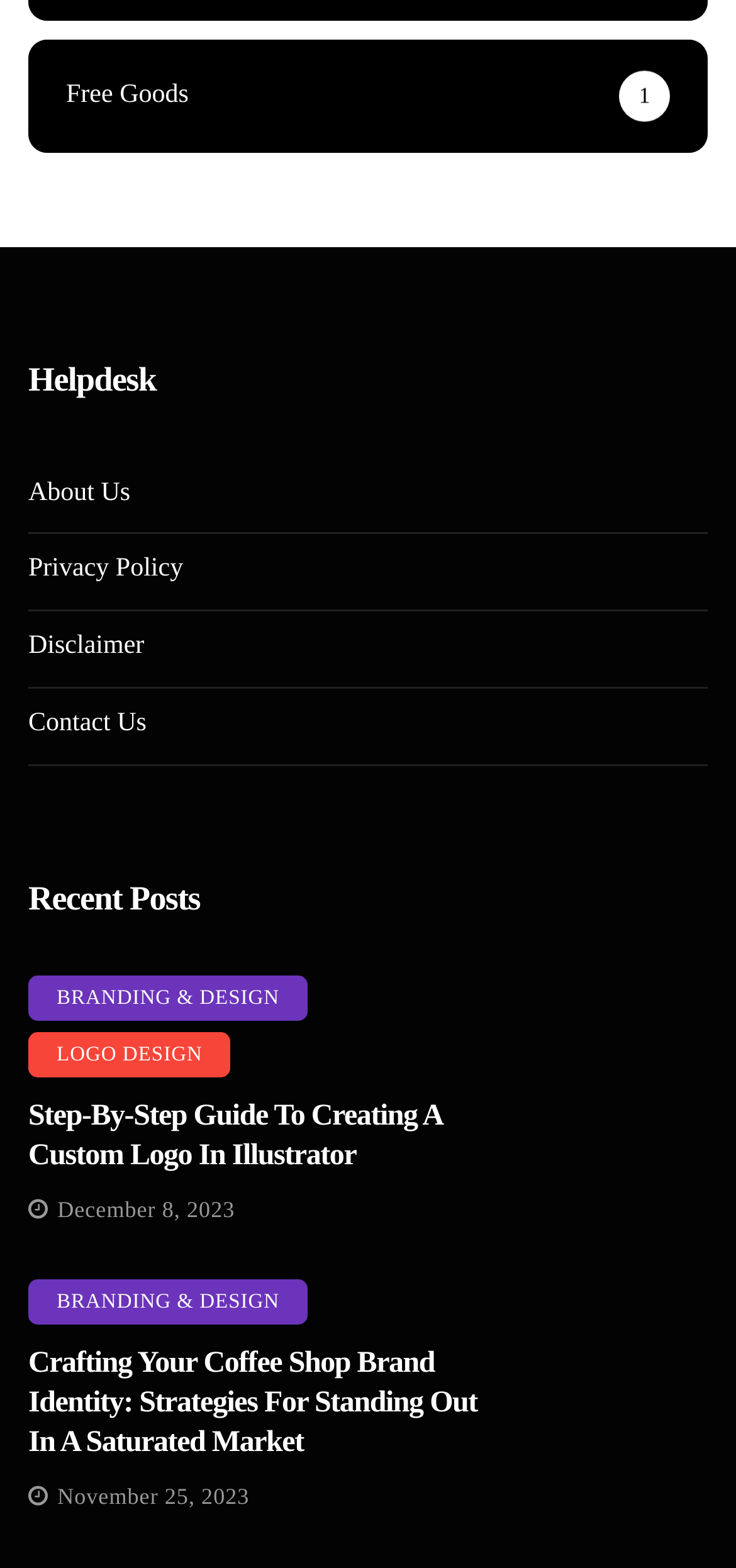Please give a one-word or short phrase response to the following question: 
Who is the author of the second article?

Ayush Midha